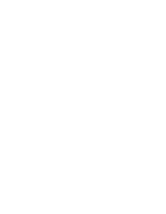By analyzing the image, answer the following question with a detailed response: Who is the target audience for this webpage?

The webpage is displaying musical scores, and the caption mentions that the song is available in a simplified version, implying that the target audience is likely musicians and educators who would be interested in using these scores for teaching or performance purposes.